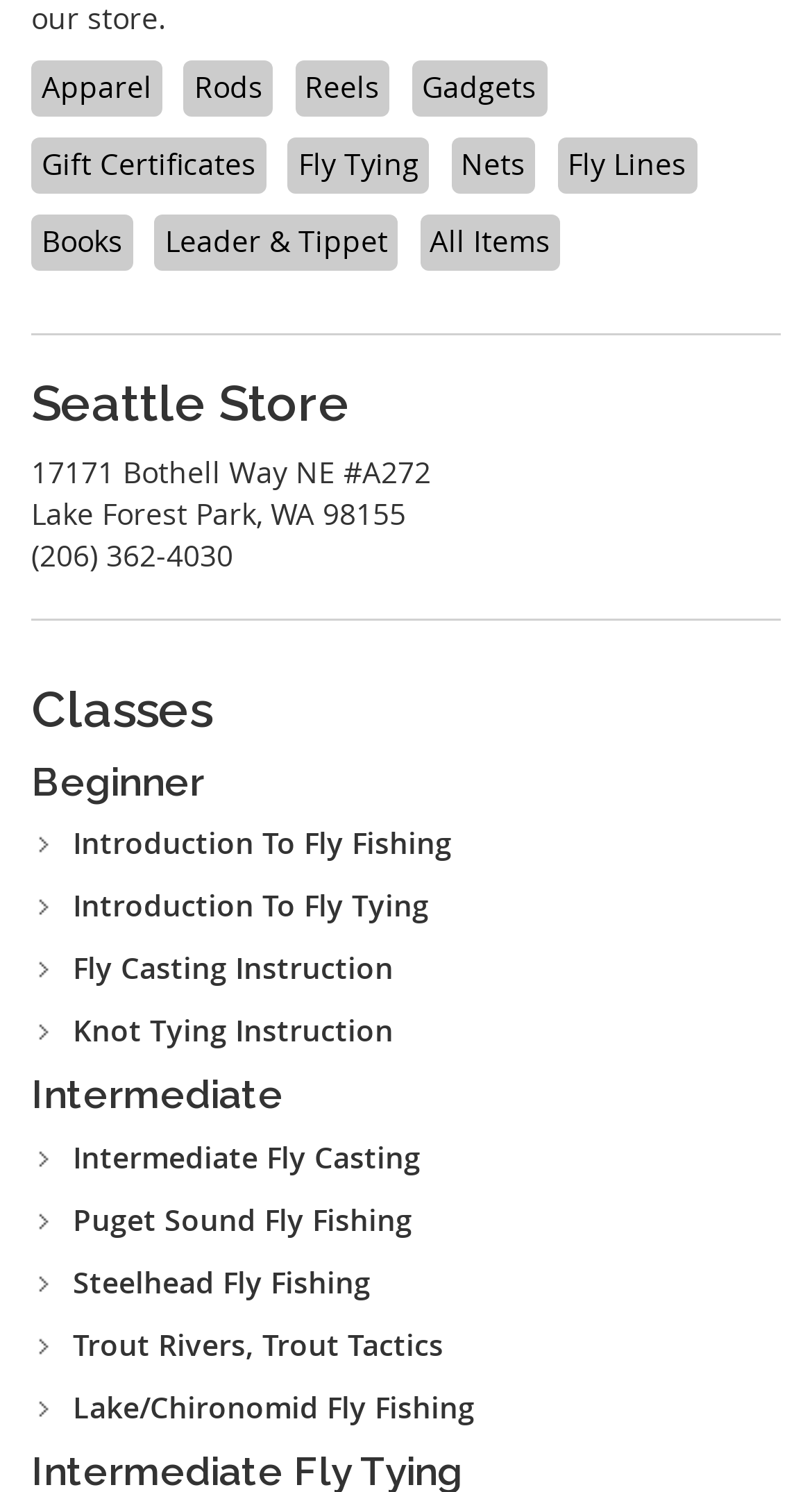What is the location of the store?
Look at the image and answer the question using a single word or phrase.

Lake Forest Park, WA 98155